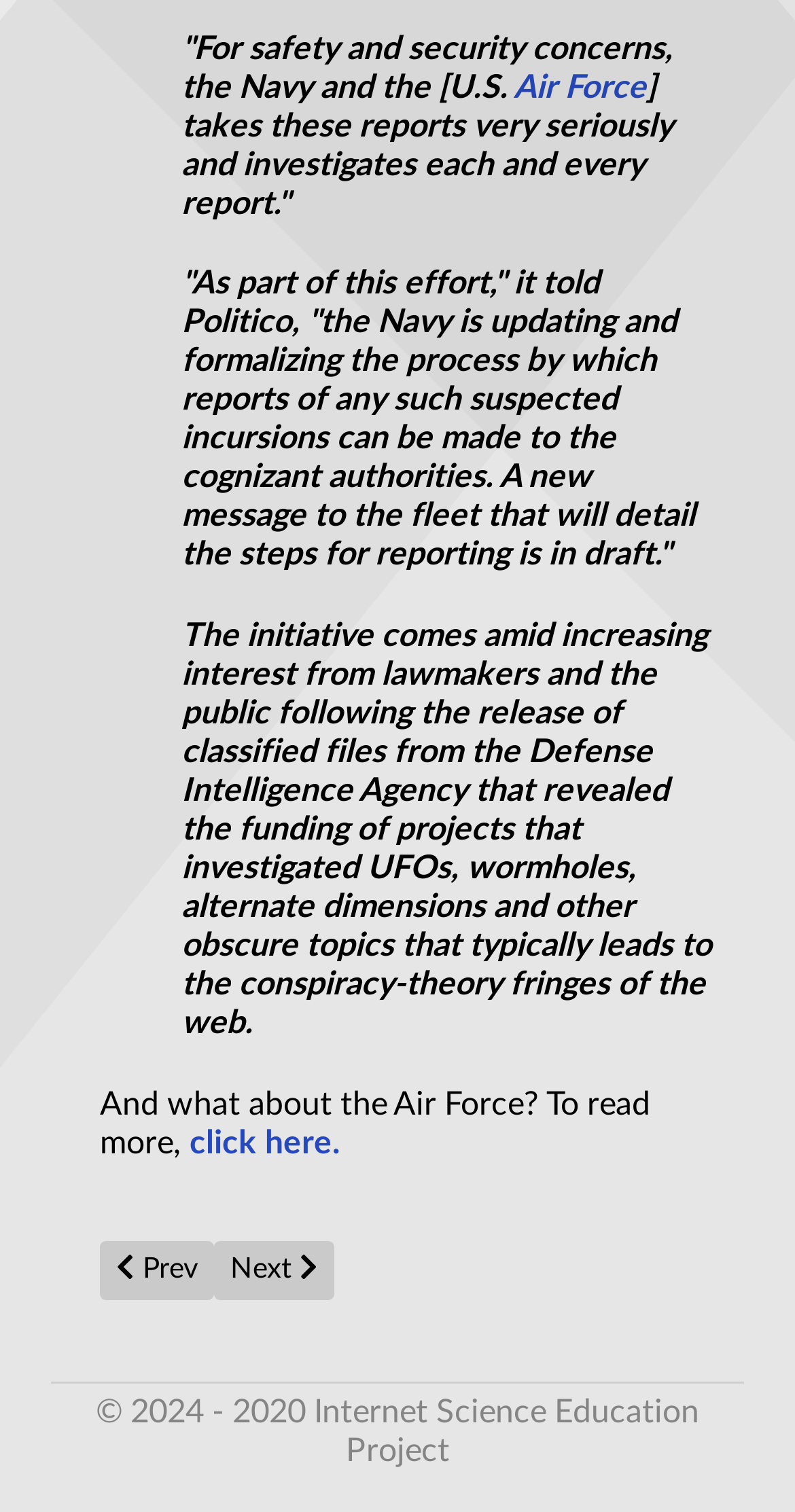Utilize the details in the image to thoroughly answer the following question: What topics were investigated by the Defense Intelligence Agency?

The text mentions that the Defense Intelligence Agency funded projects that investigated 'UFOs, wormholes, alternate dimensions and other obscure topics that typically leads to the conspiracy-theory fringes of the web.' This indicates that these topics were investigated by the Defense Intelligence Agency.